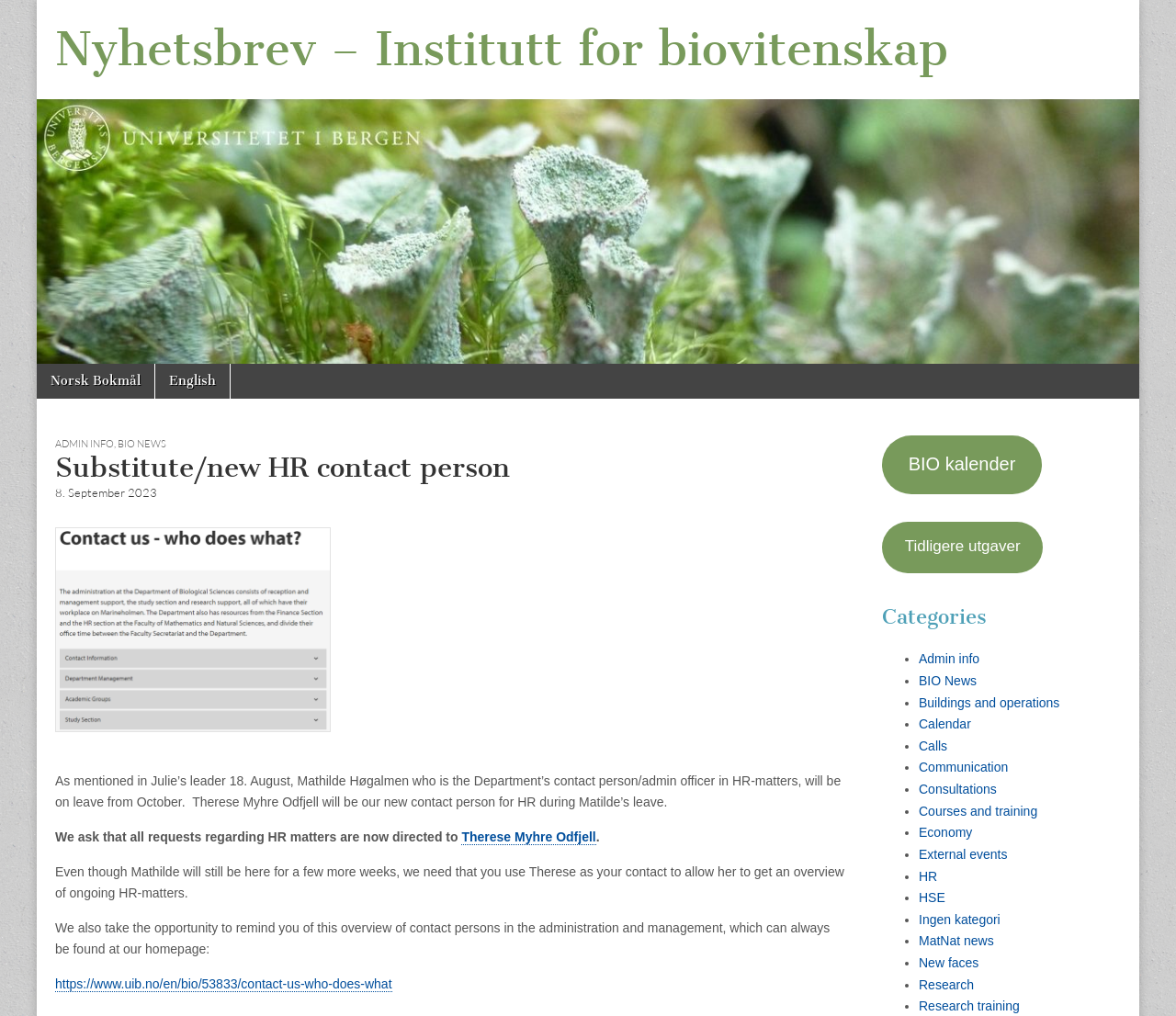Respond with a single word or phrase for the following question: 
What language options are available on the webpage?

Norsk Bokmål, English